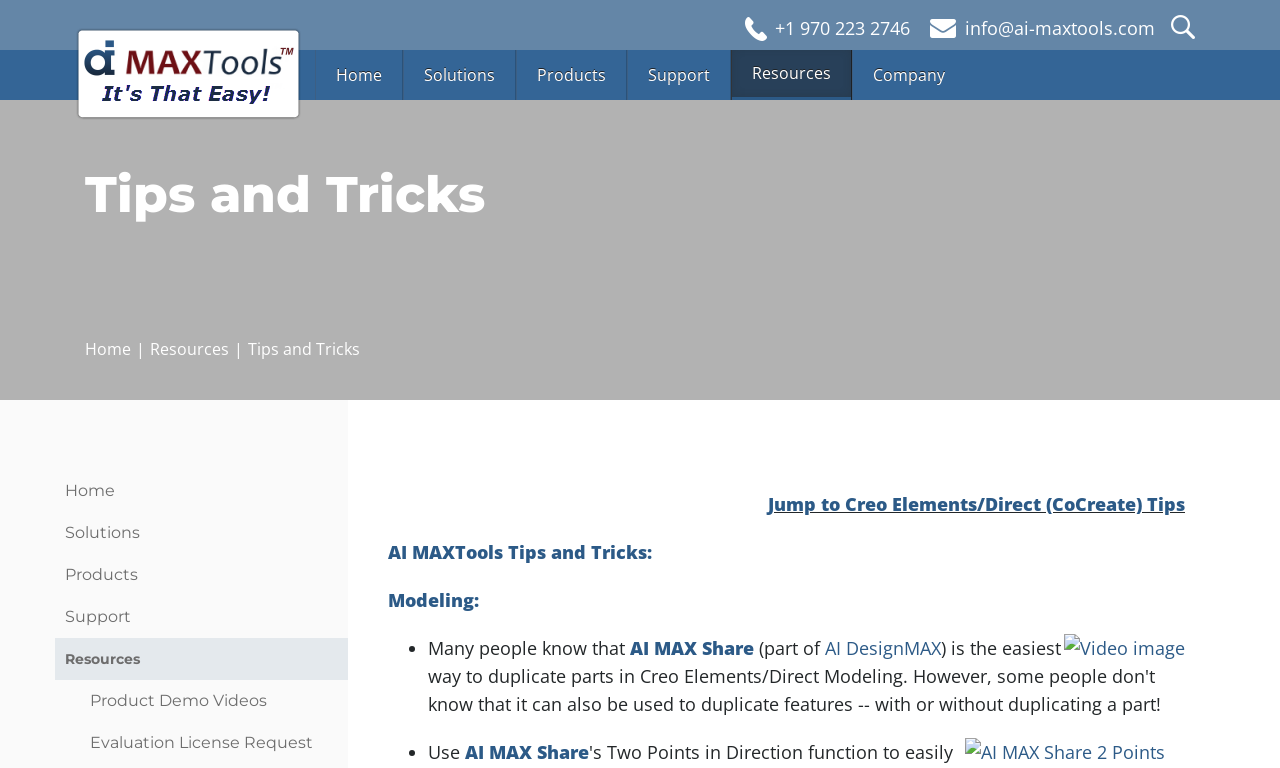Please find and provide the title of the webpage.

Tips and Tricks